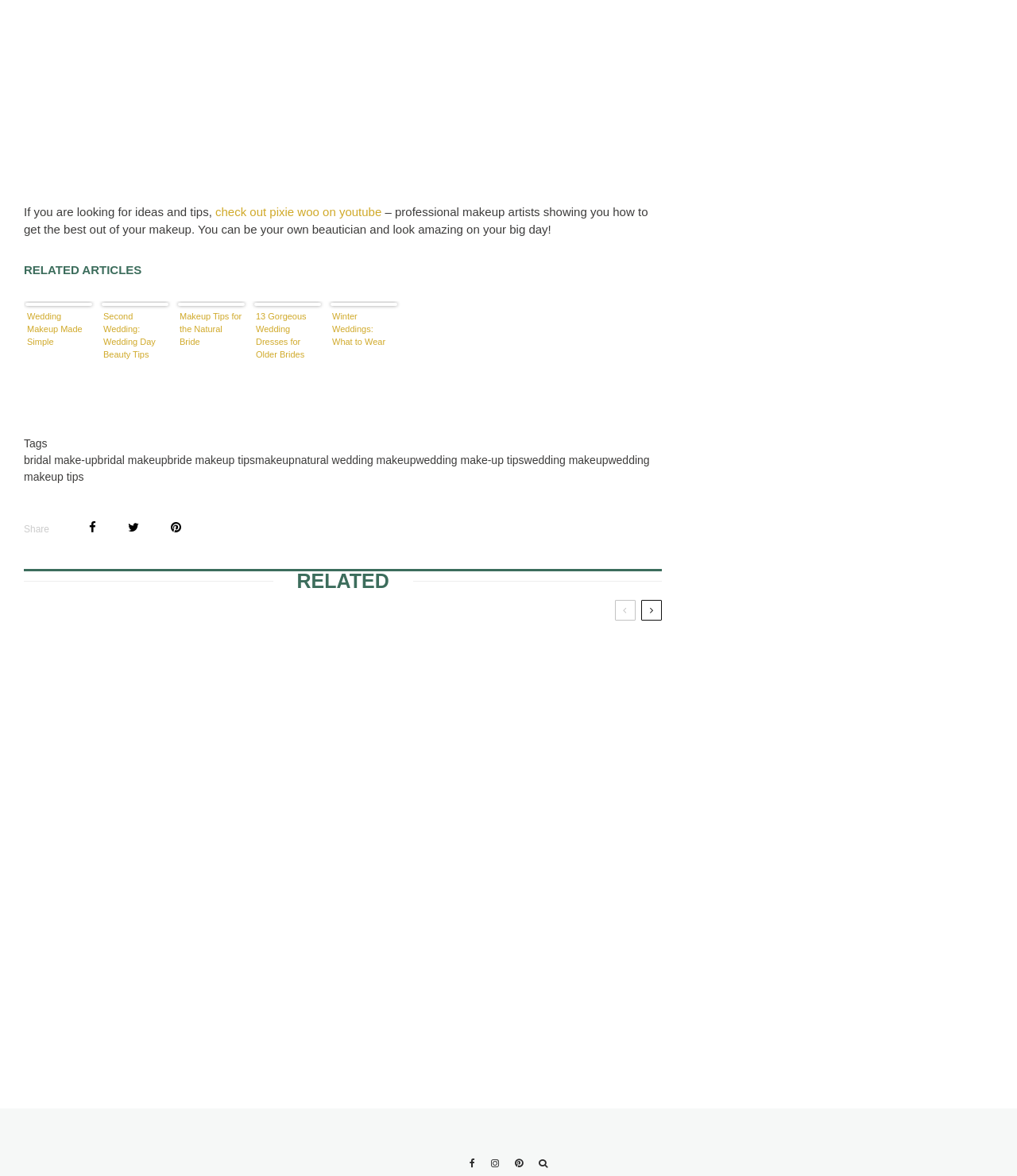Using the information shown in the image, answer the question with as much detail as possible: What type of images are used in the articles section?

The images used in the articles section appear to be related to weddings, featuring content such as wedding dresses, bridesmaids, and wedding ceremonies, which are likely intended to illustrate and enhance the articles and provide a visual representation of the topics being discussed.